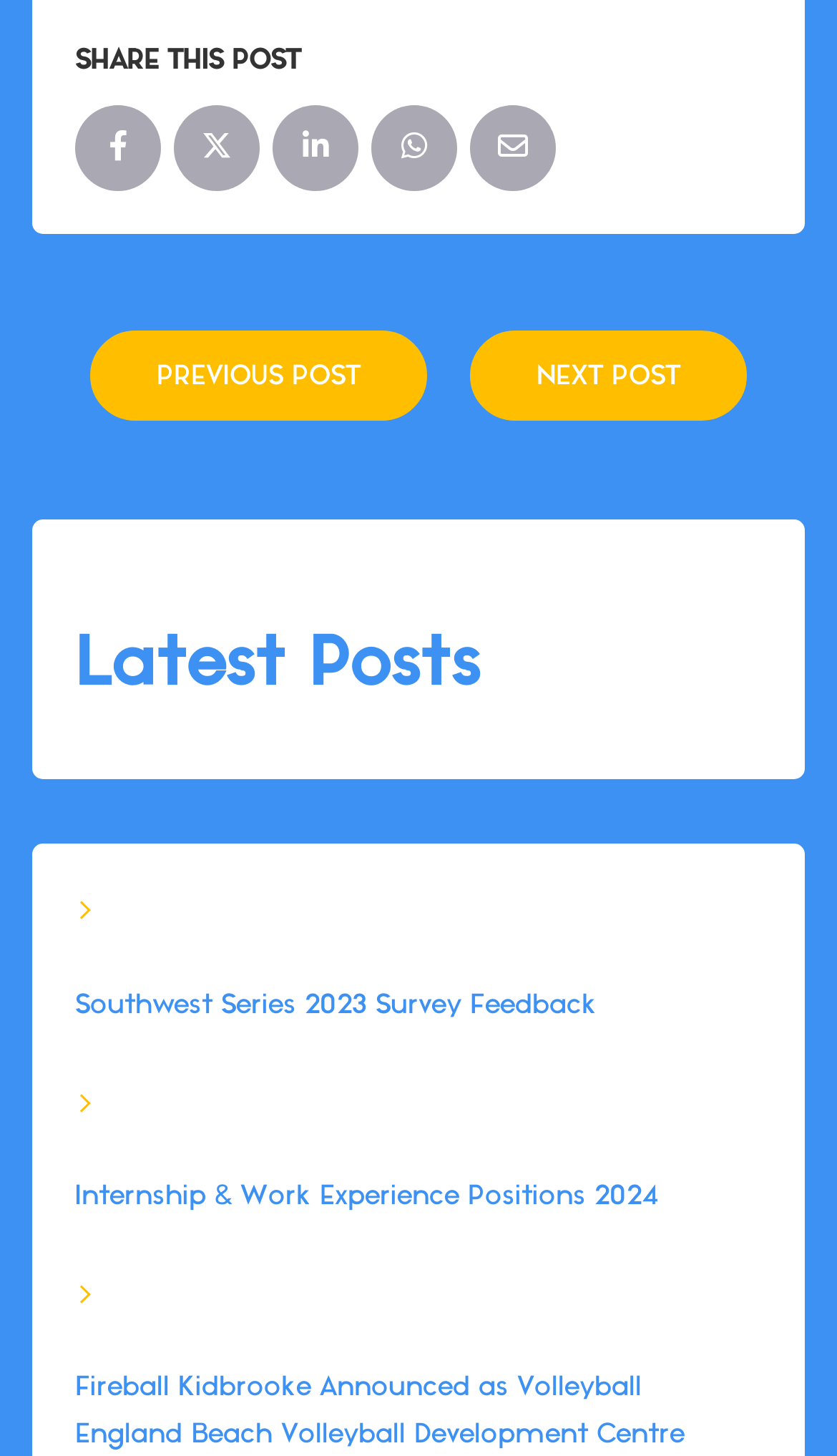Please determine the bounding box coordinates of the element's region to click for the following instruction: "Call the phone number".

None